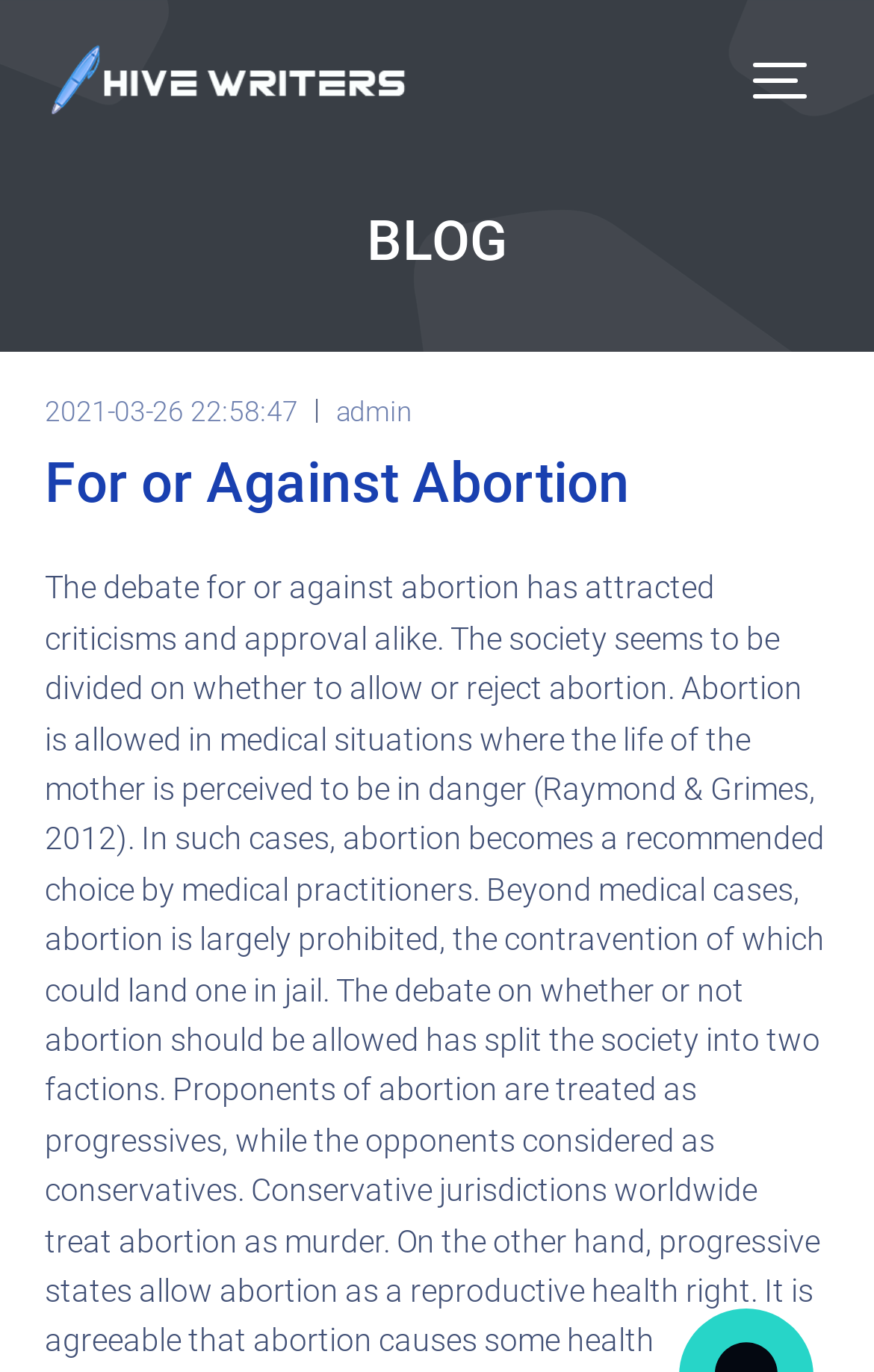Present a detailed account of what is displayed on the webpage.

The webpage is about the debate on abortion, with a focus on the pros and cons of the issue. At the top left corner, there is a logo image with a corresponding link. On the top right corner, there is another link with no descriptive text. 

Below the logo, there is a heading that reads "BLOG" spanning across the top of the page. Underneath the "BLOG" heading, there are two links side by side, with the first link showing a date and time "2021-03-26 22:58:47" and the second link labeled as "admin". 

Further down, there is a main heading that reads "For or Against Abortion", which takes up most of the page width. Within this heading, there is a link with the same text "For or Against Abortion", positioned slightly below the heading.